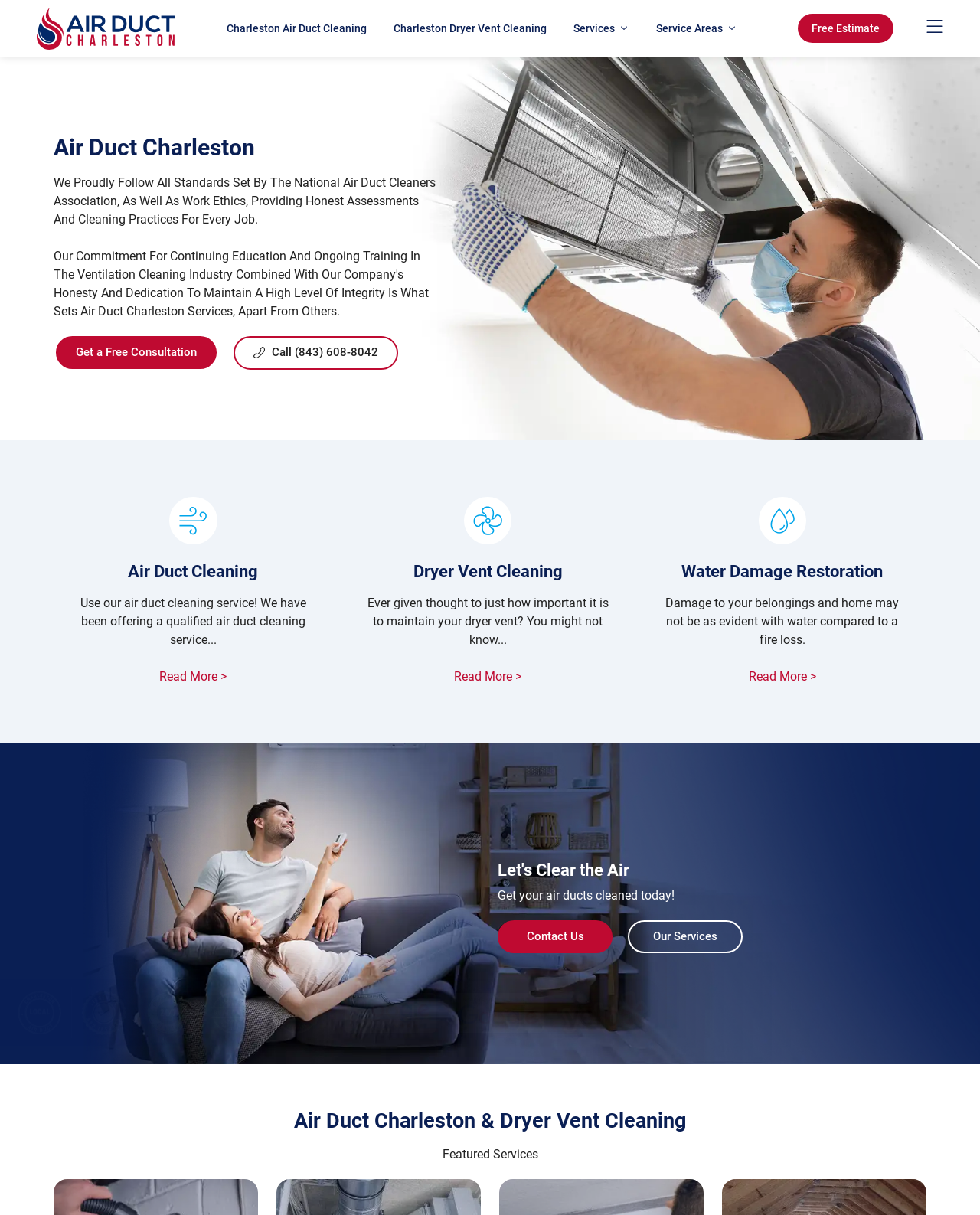Identify the bounding box coordinates for the UI element described by the following text: "alt="review us on google logo"". Provide the coordinates as four float numbers between 0 and 1, in the format [left, top, right, bottom].

[0.461, 0.766, 0.555, 0.799]